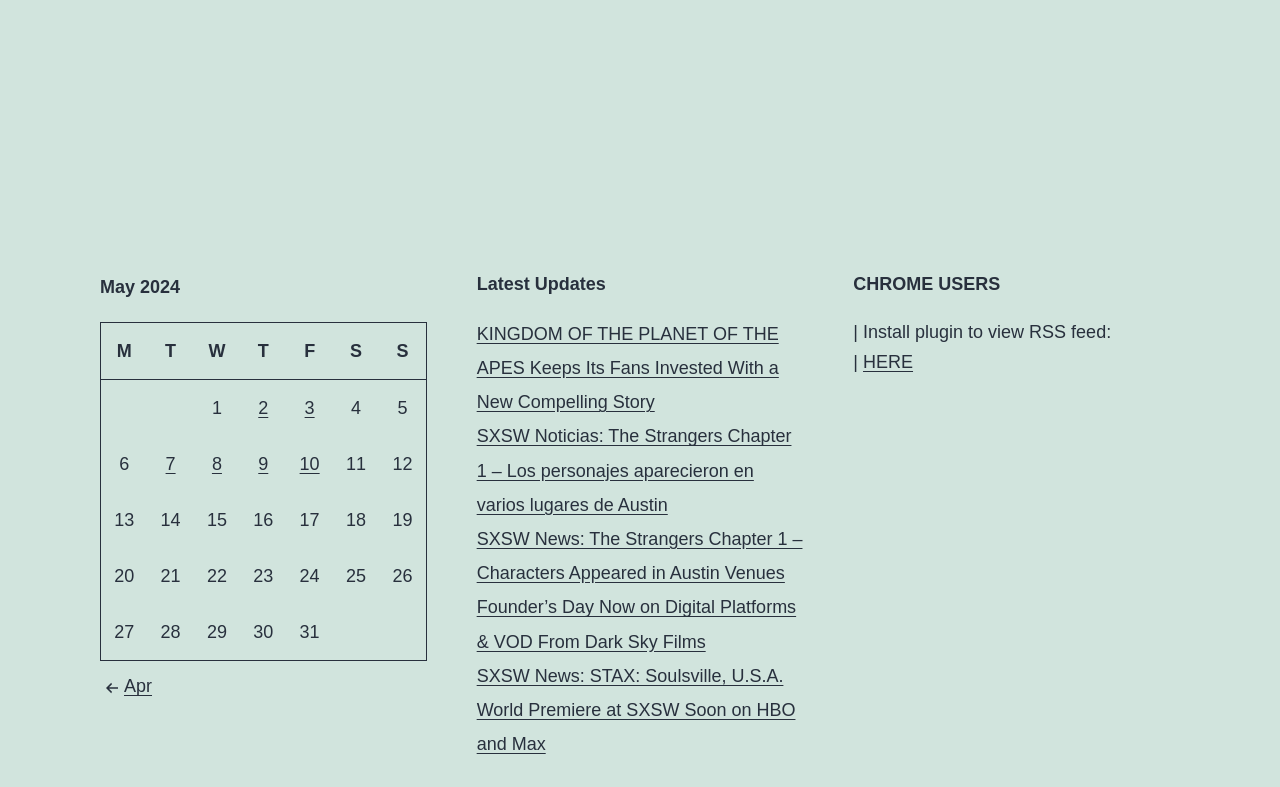Locate the bounding box coordinates of the area that needs to be clicked to fulfill the following instruction: "Go to previous month". The coordinates should be in the format of four float numbers between 0 and 1, namely [left, top, right, bottom].

[0.078, 0.859, 0.119, 0.885]